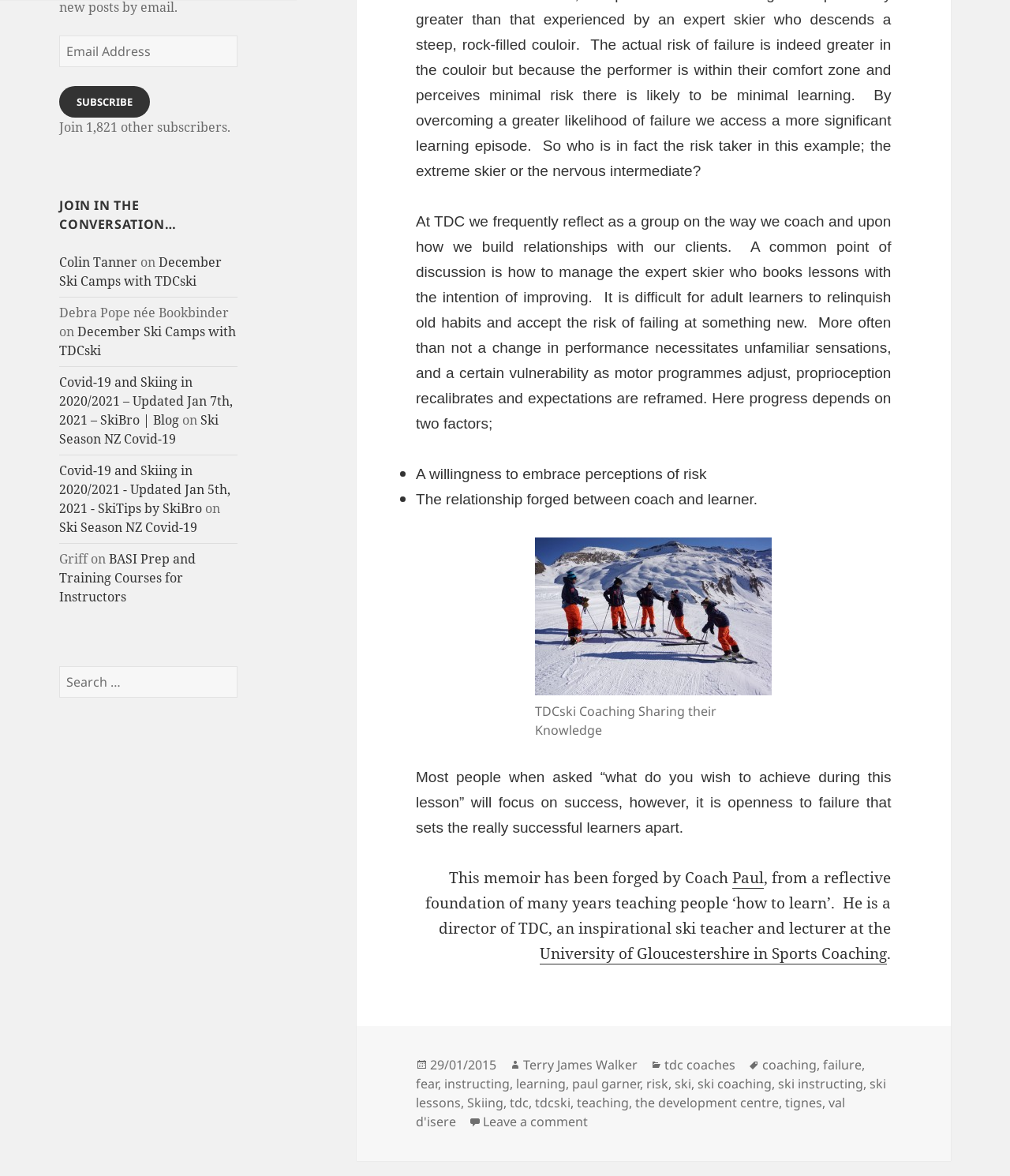From the webpage screenshot, predict the bounding box of the UI element that matches this description: "the development centre".

[0.629, 0.931, 0.771, 0.946]